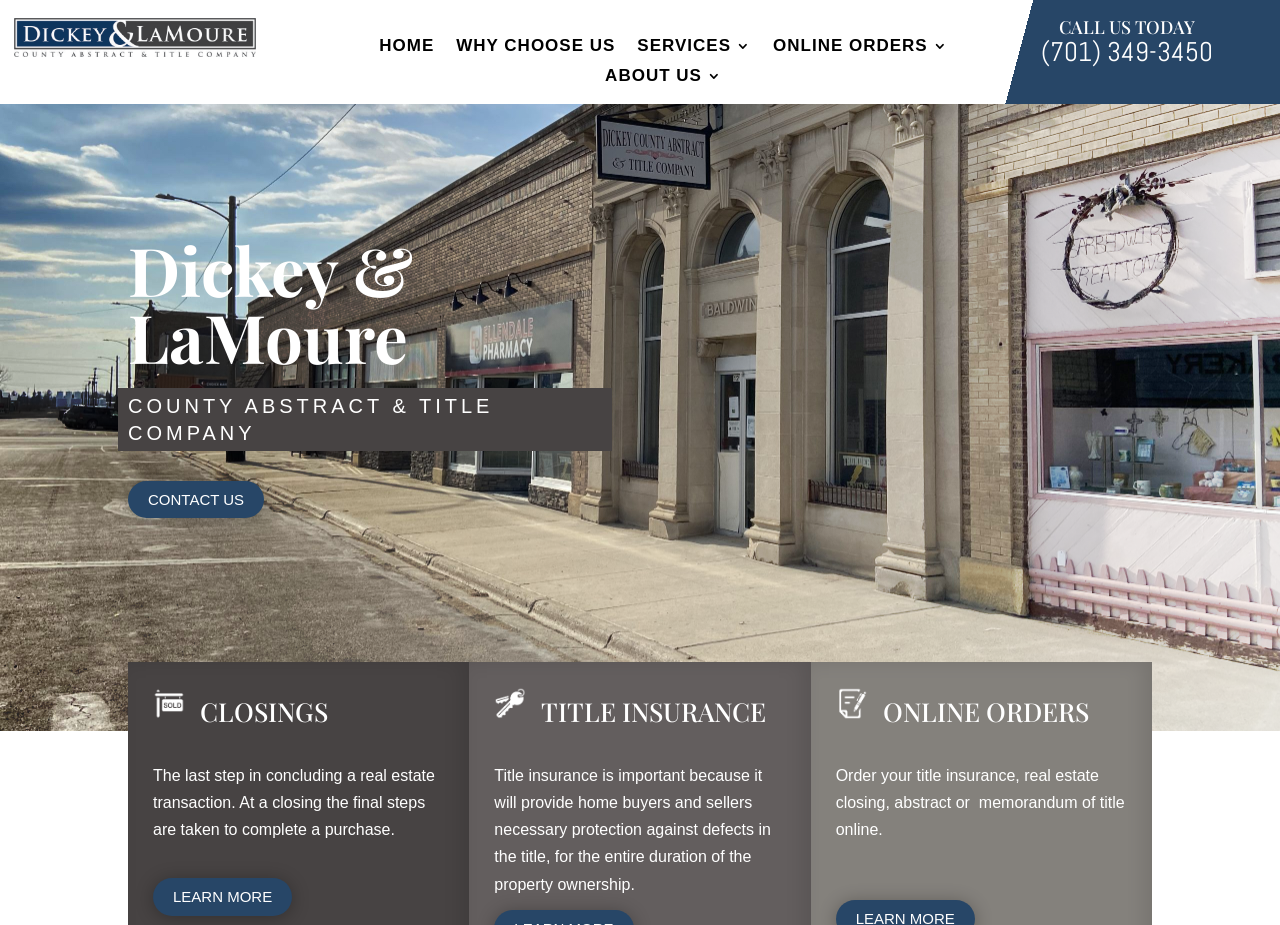Use a single word or phrase to answer the question:
What is the phone number to call?

(701) 349-3450